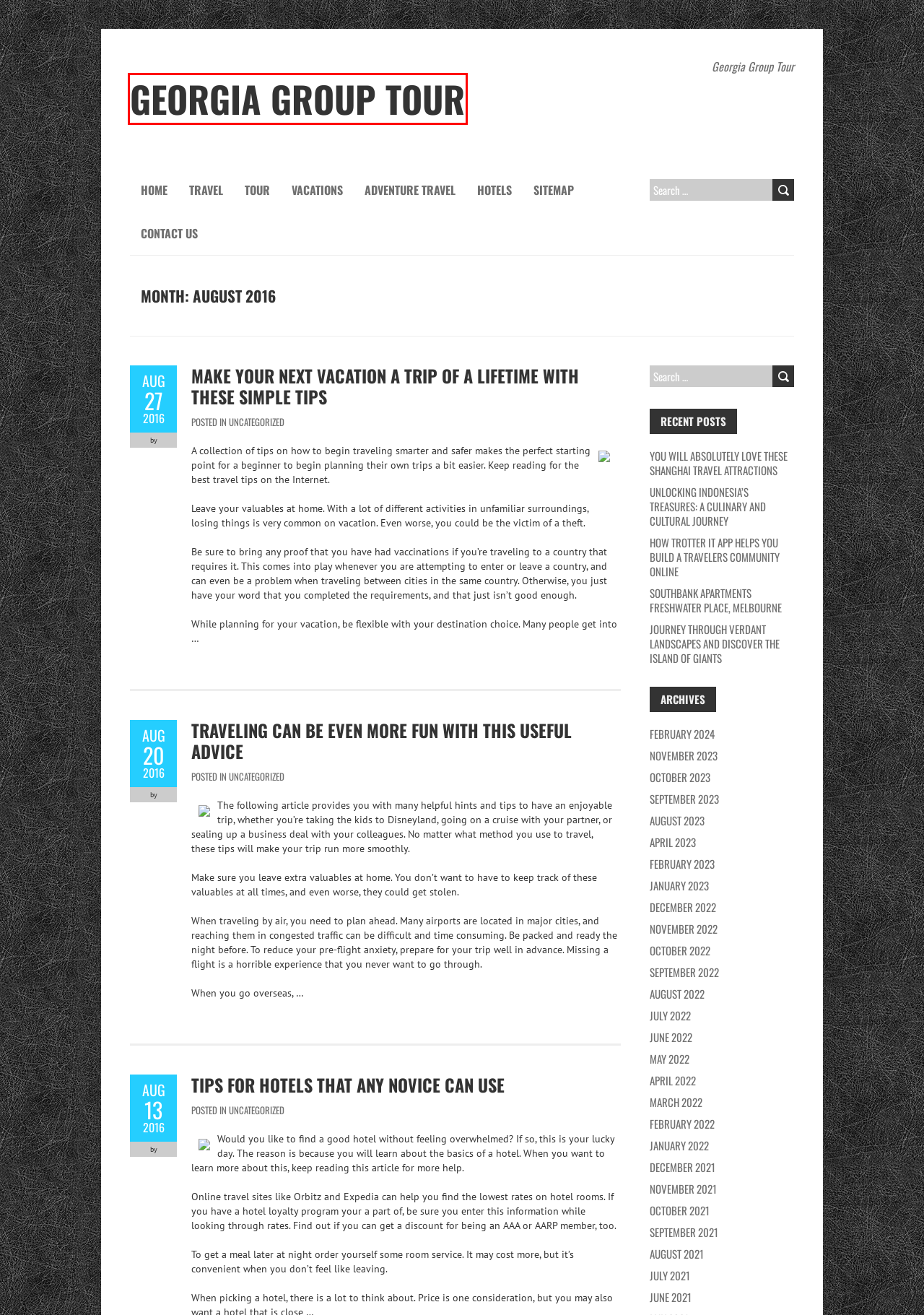You are given a screenshot of a webpage with a red rectangle bounding box around an element. Choose the best webpage description that matches the page after clicking the element in the bounding box. Here are the candidates:
A. November, 2023 | Georgia Group Tour
B. Contact Us | Georgia Group Tour
C. How Trotter It App Helps you build a Travelers Community Online | Georgia Group Tour
D. October, 2023 | Georgia Group Tour
E. Unlocking Indonesia’s Treasures: A Culinary and Cultural Journey | Georgia Group Tour
F. Georgia Group Tour
G. September, 2023 | Georgia Group Tour
H. Southbank Apartments Freshwater Place, Melbourne | Georgia Group Tour

F